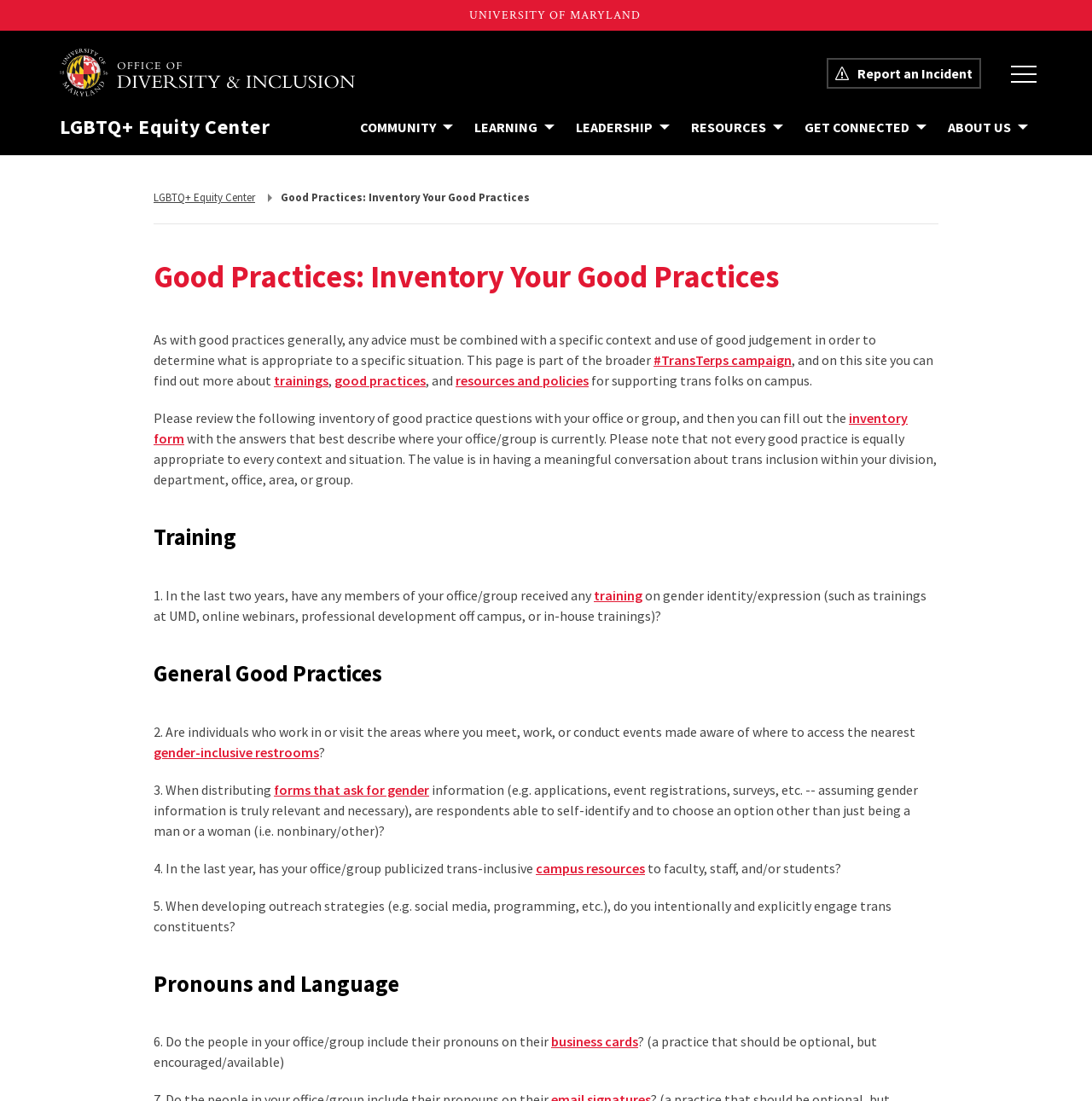Please determine the bounding box coordinates for the element that should be clicked to follow these instructions: "Click the UNIVERSITY OF MARYLAND link".

[0.429, 0.0, 0.586, 0.028]